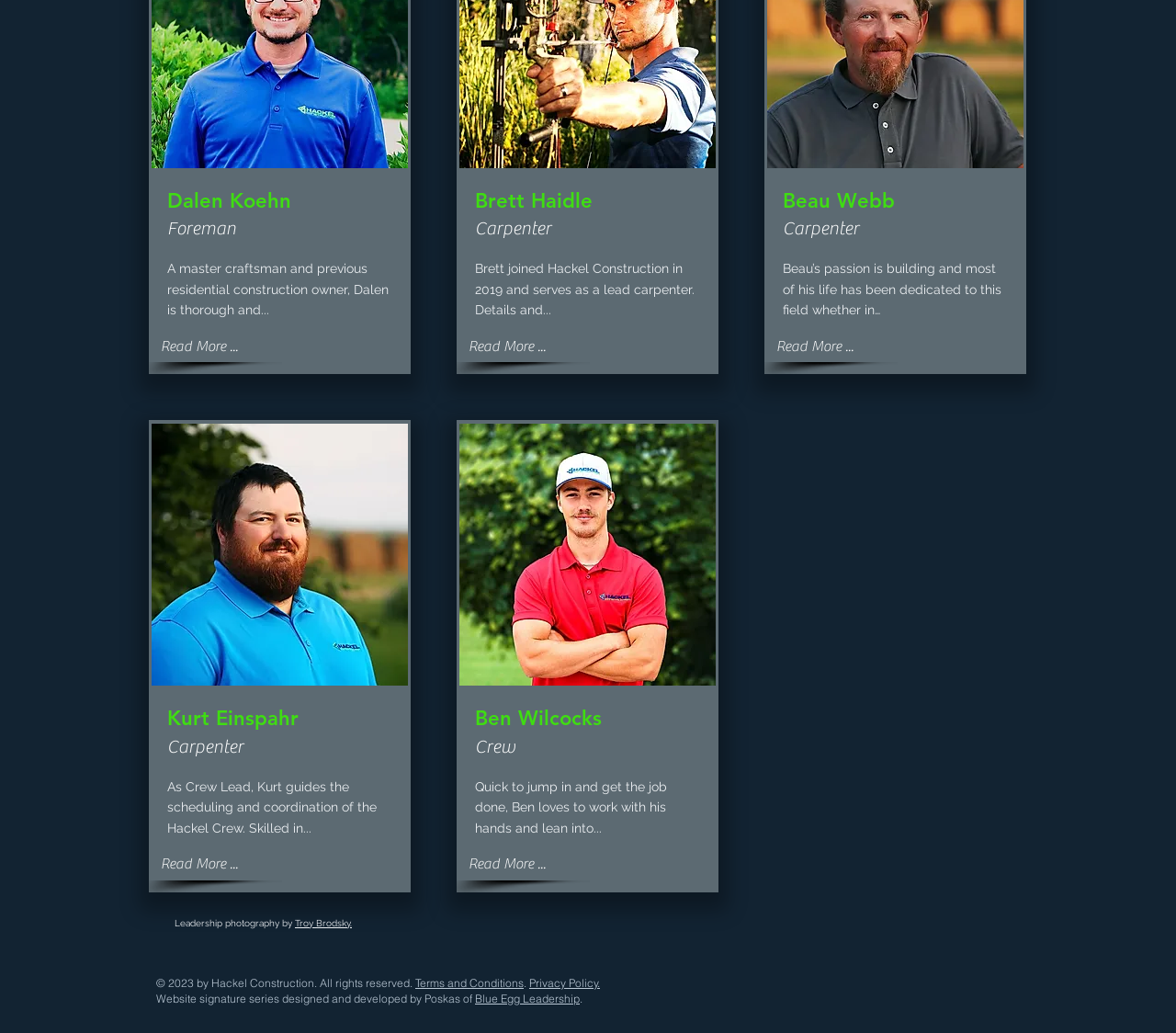Please respond to the question using a single word or phrase:
Who designed the website signature series?

Blue Egg Leadership